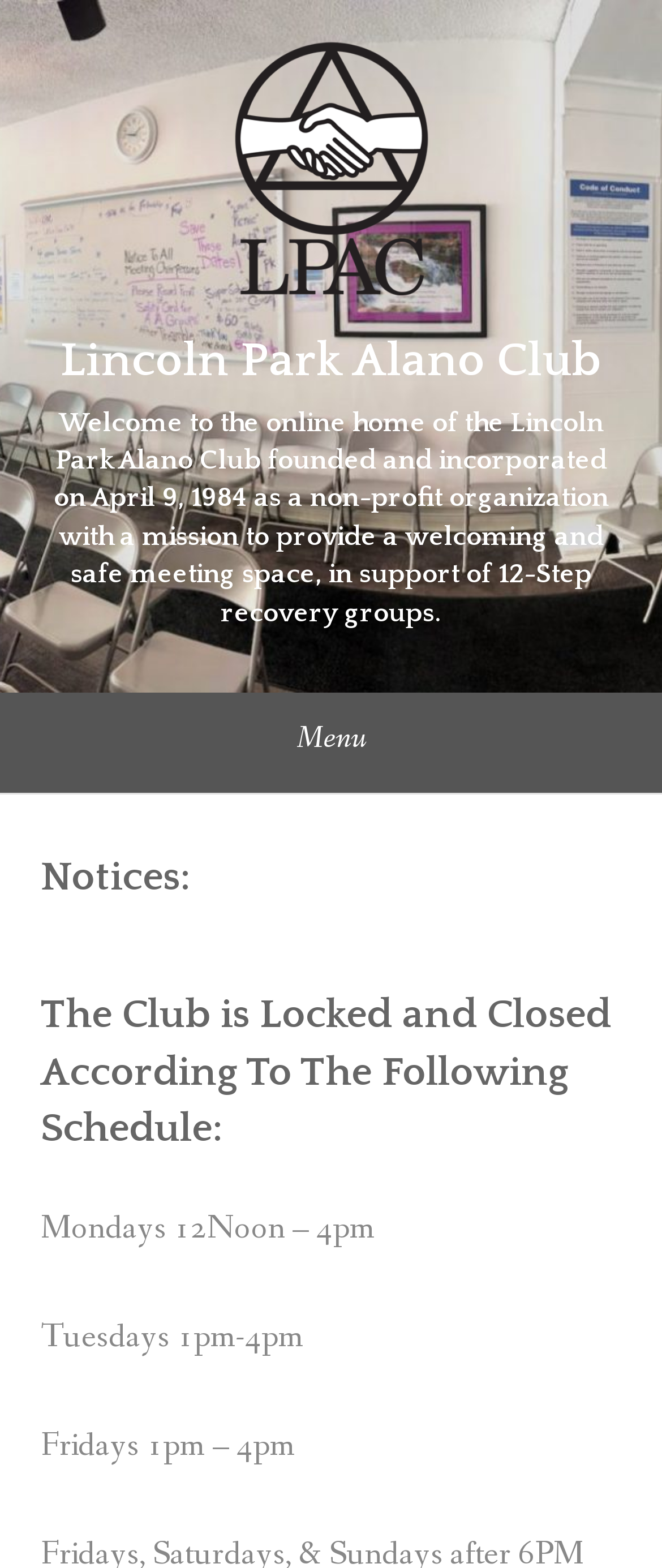Using the provided element description, identify the bounding box coordinates as (top-left x, top-left y, bottom-right x, bottom-right y). Ensure all values are between 0 and 1. Description: Menu

[0.0, 0.442, 1.0, 0.505]